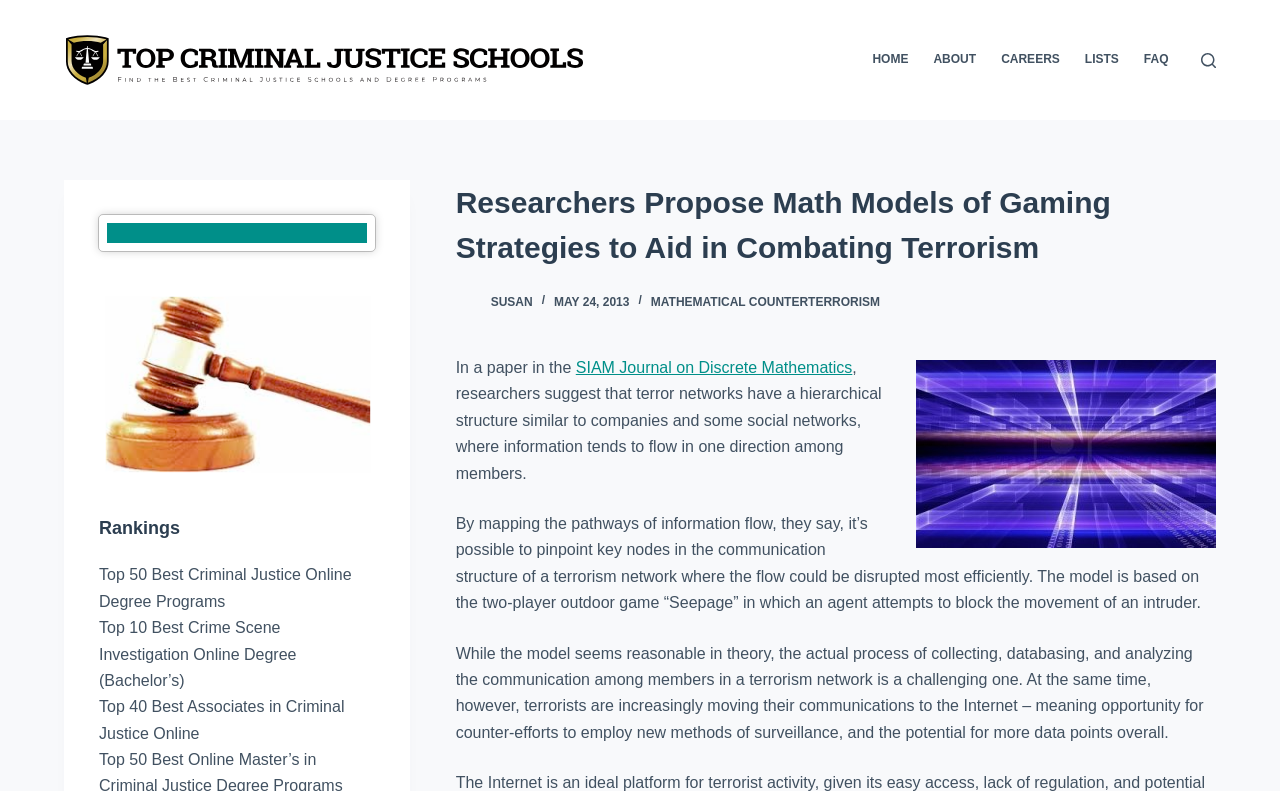Using the provided element description: "Listen Live", identify the bounding box coordinates. The coordinates should be four floats between 0 and 1 in the order [left, top, right, bottom].

None